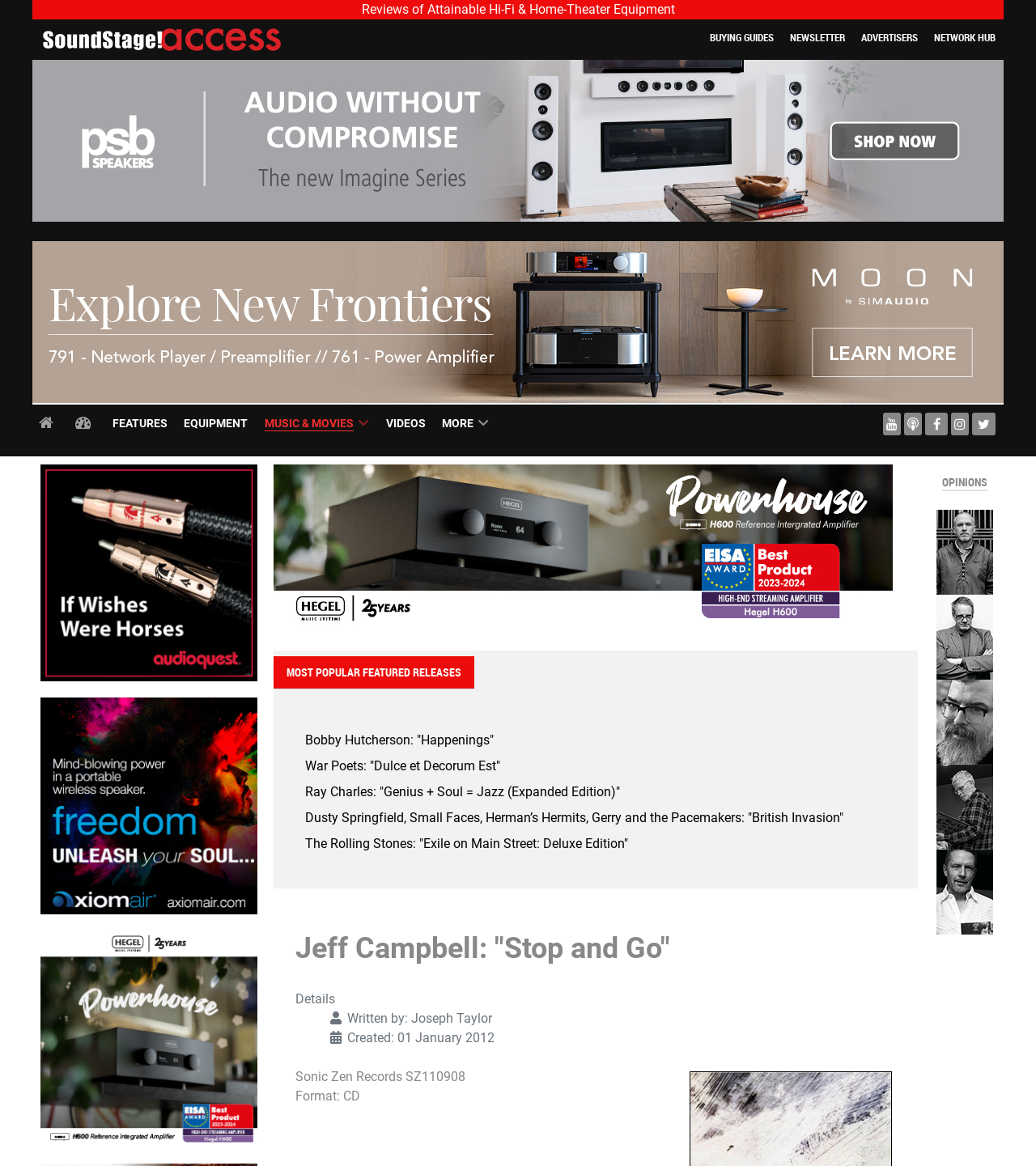Please determine the primary heading and provide its text.

Jeff Campbell: "Stop and Go"